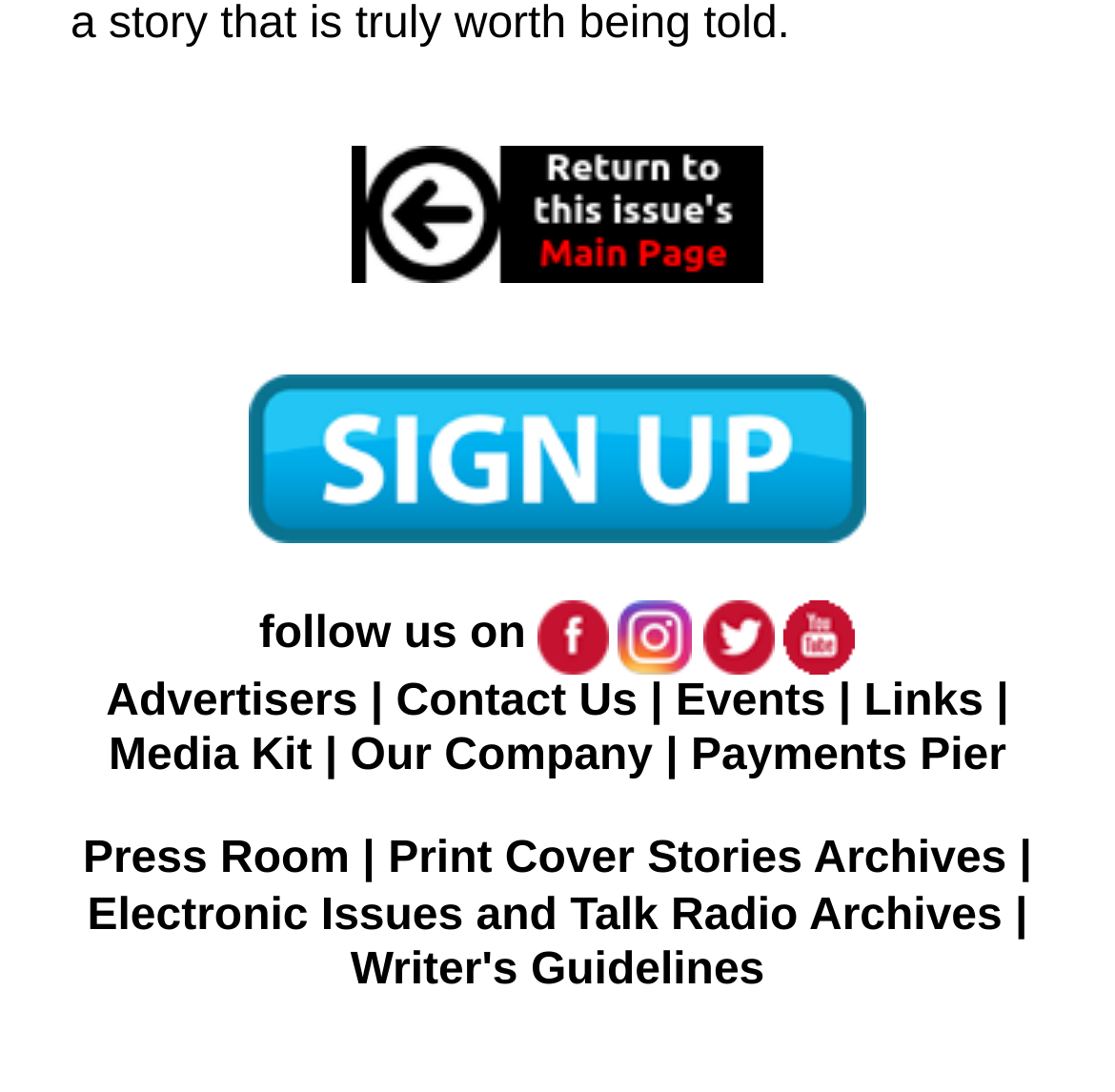Using the format (top-left x, top-left y, bottom-right x, bottom-right y), provide the bounding box coordinates for the described UI element. All values should be floating point numbers between 0 and 1: parent_node: follow us on

[0.704, 0.56, 0.768, 0.6]